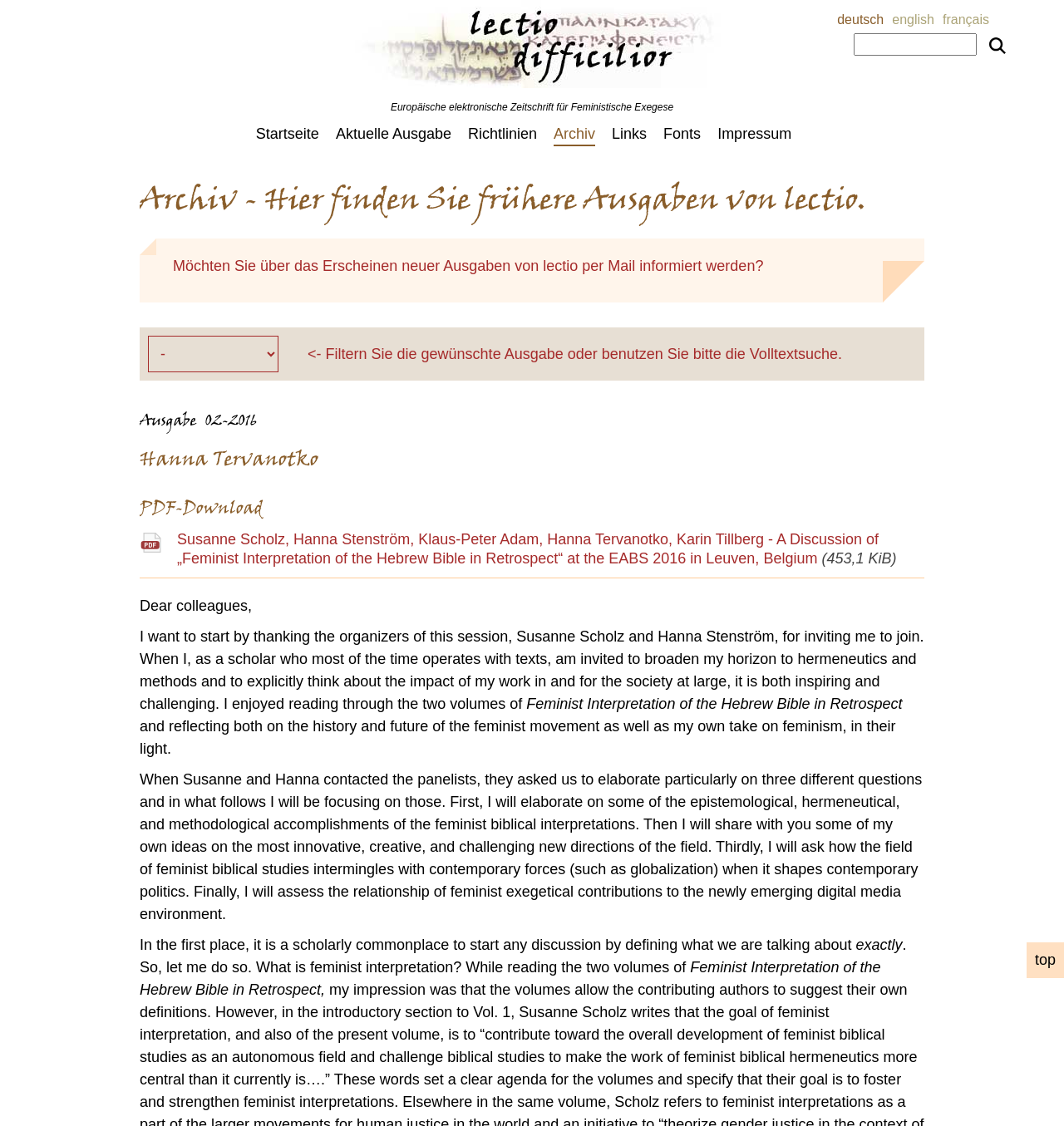What is the name of the journal?
Offer a detailed and exhaustive answer to the question.

The name of the journal can be found in the link 'Lectio' at the top of the webpage, which suggests that the webpage is related to a journal or publication called 'lectio'.